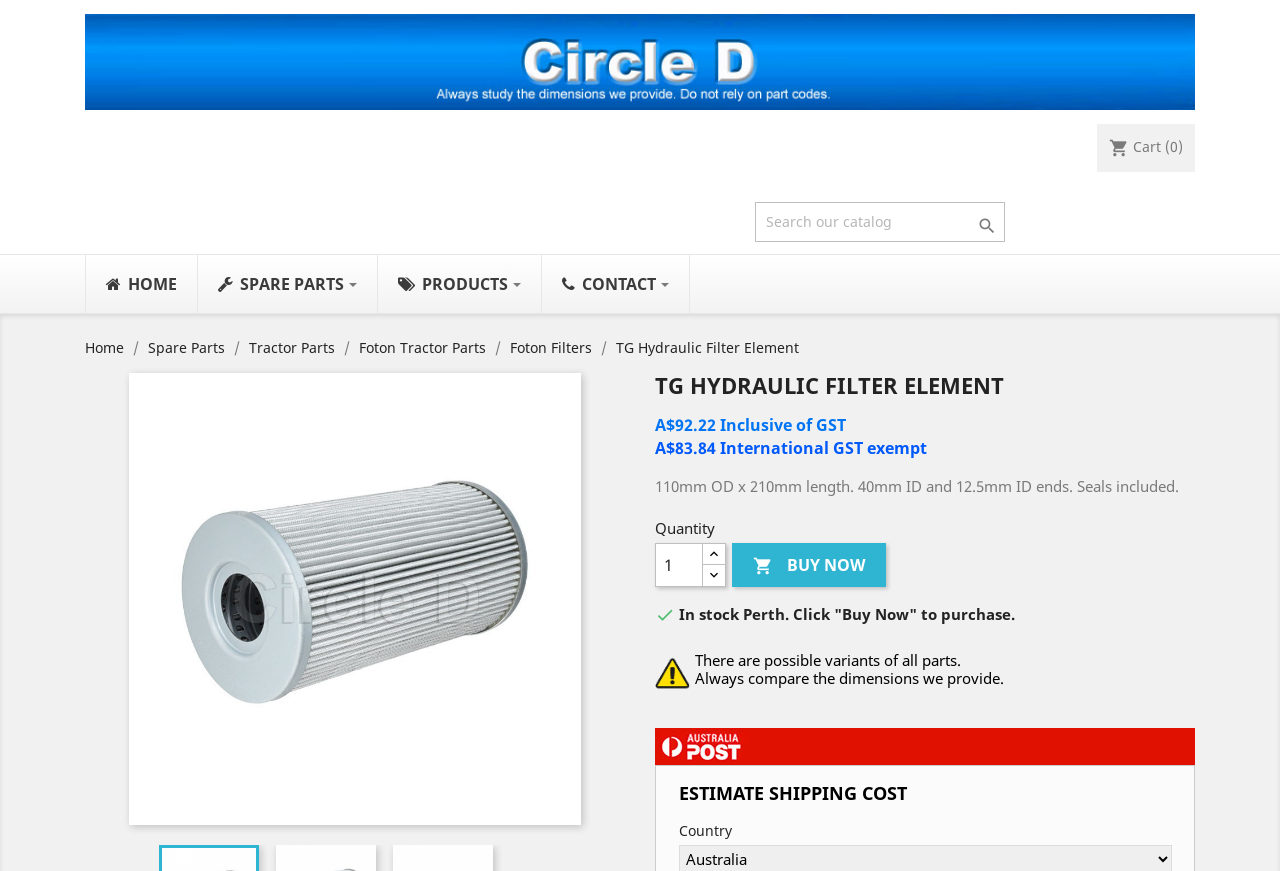Can you determine the bounding box coordinates of the area that needs to be clicked to fulfill the following instruction: "Check the 'About Burningbird' page"?

None